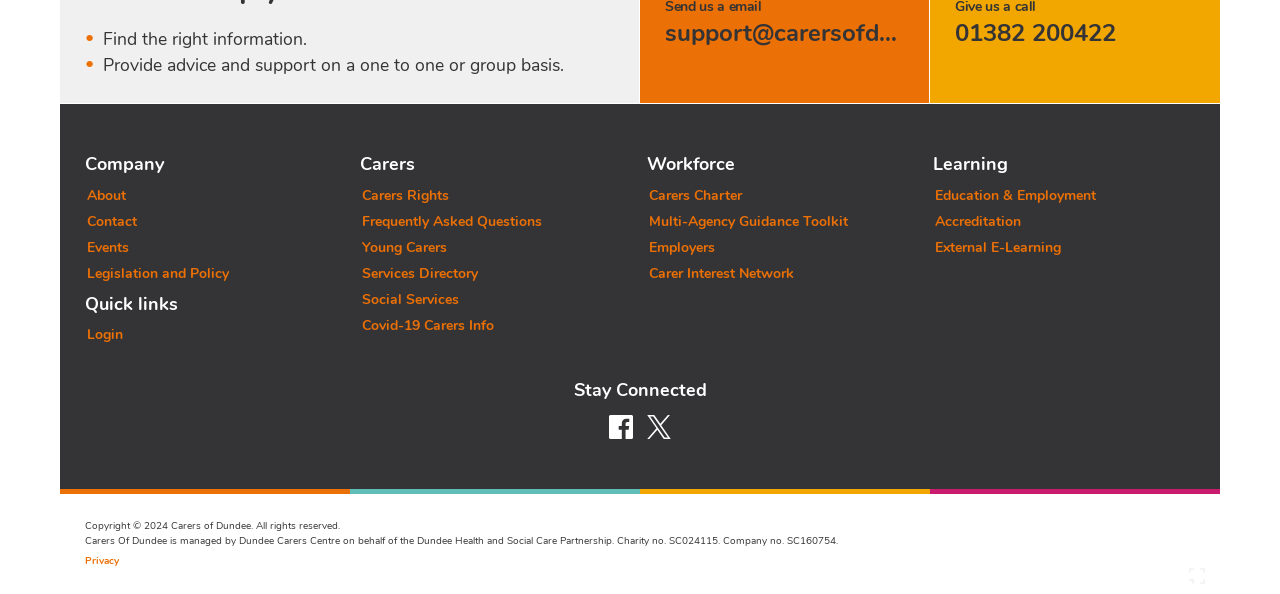Identify the bounding box coordinates of the clickable region required to complete the instruction: "View carers' rights". The coordinates should be given as four float numbers within the range of 0 and 1, i.e., [left, top, right, bottom].

[0.283, 0.313, 0.351, 0.348]